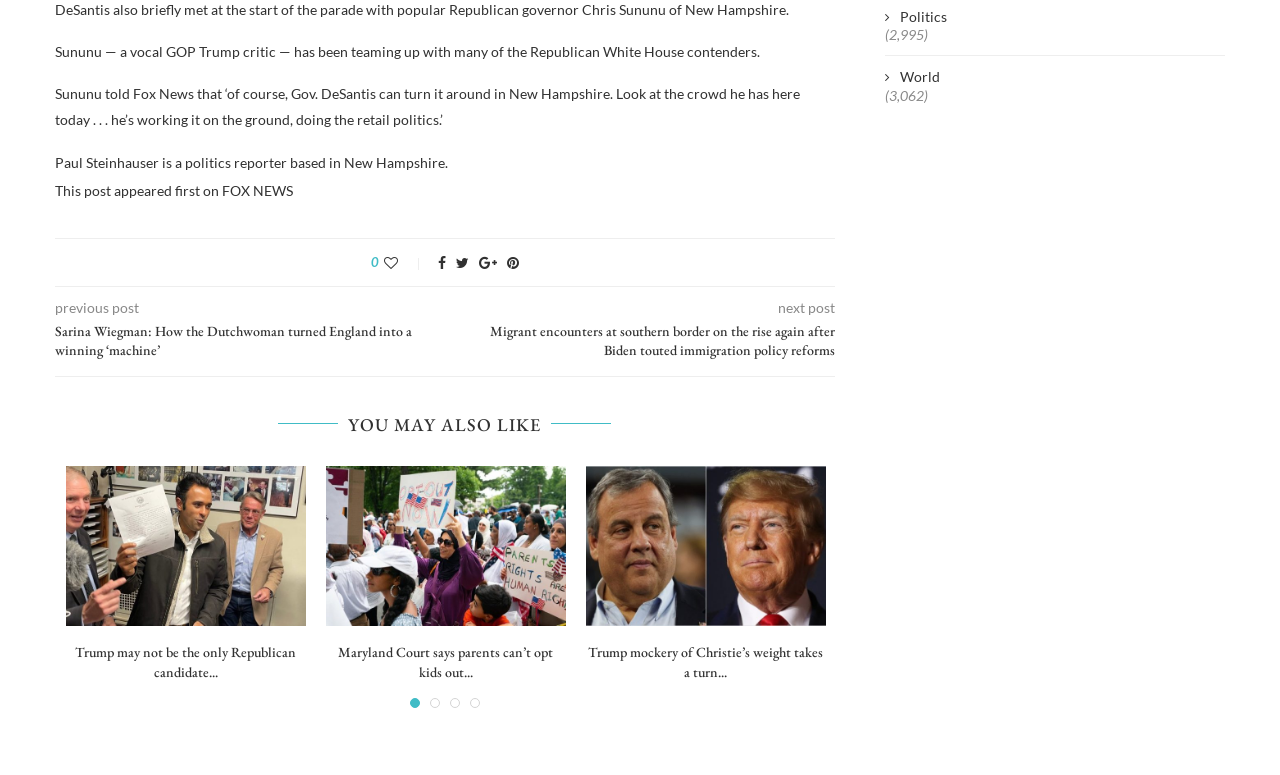Determine the bounding box coordinates of the UI element described by: "World".

[0.691, 0.087, 0.955, 0.112]